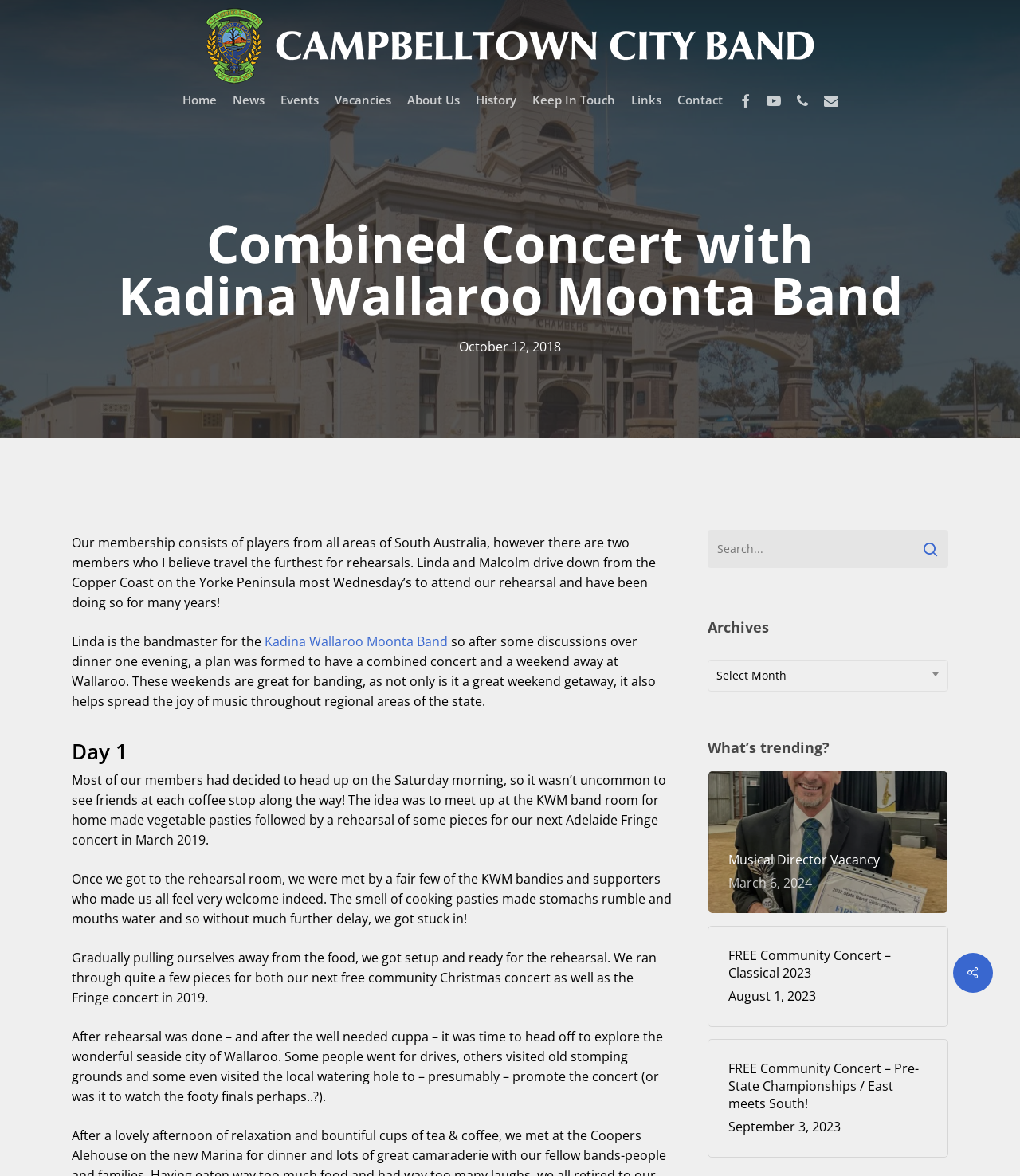Predict the bounding box of the UI element that fits this description: "alt="Campbelltown City Band"".

[0.202, 0.007, 0.798, 0.071]